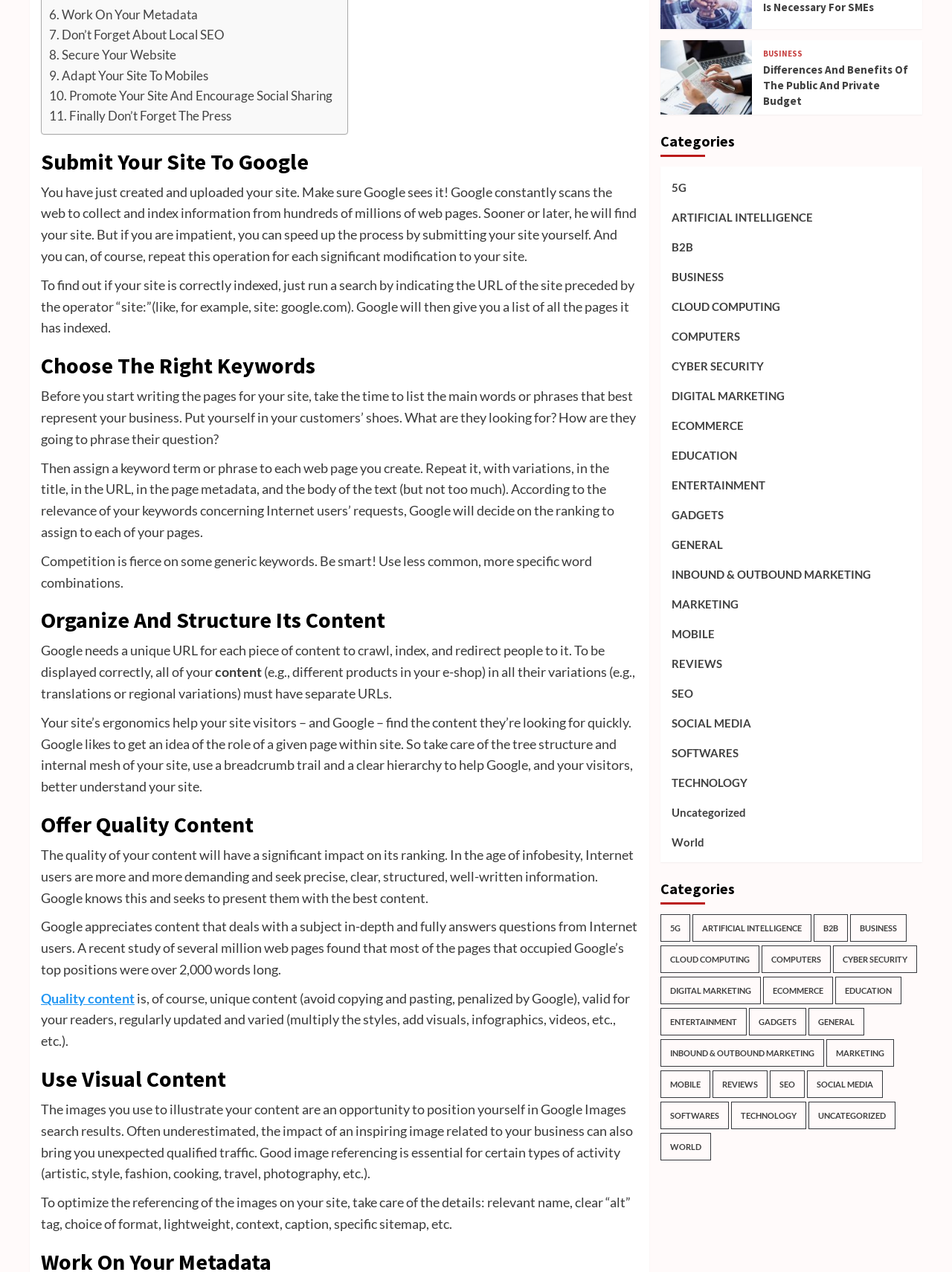Bounding box coordinates should be provided in the format (top-left x, top-left y, bottom-right x, bottom-right y) with all values between 0 and 1. Identify the bounding box for this UI element: alt="Public And Private Budget"

[0.693, 0.06, 0.79, 0.072]